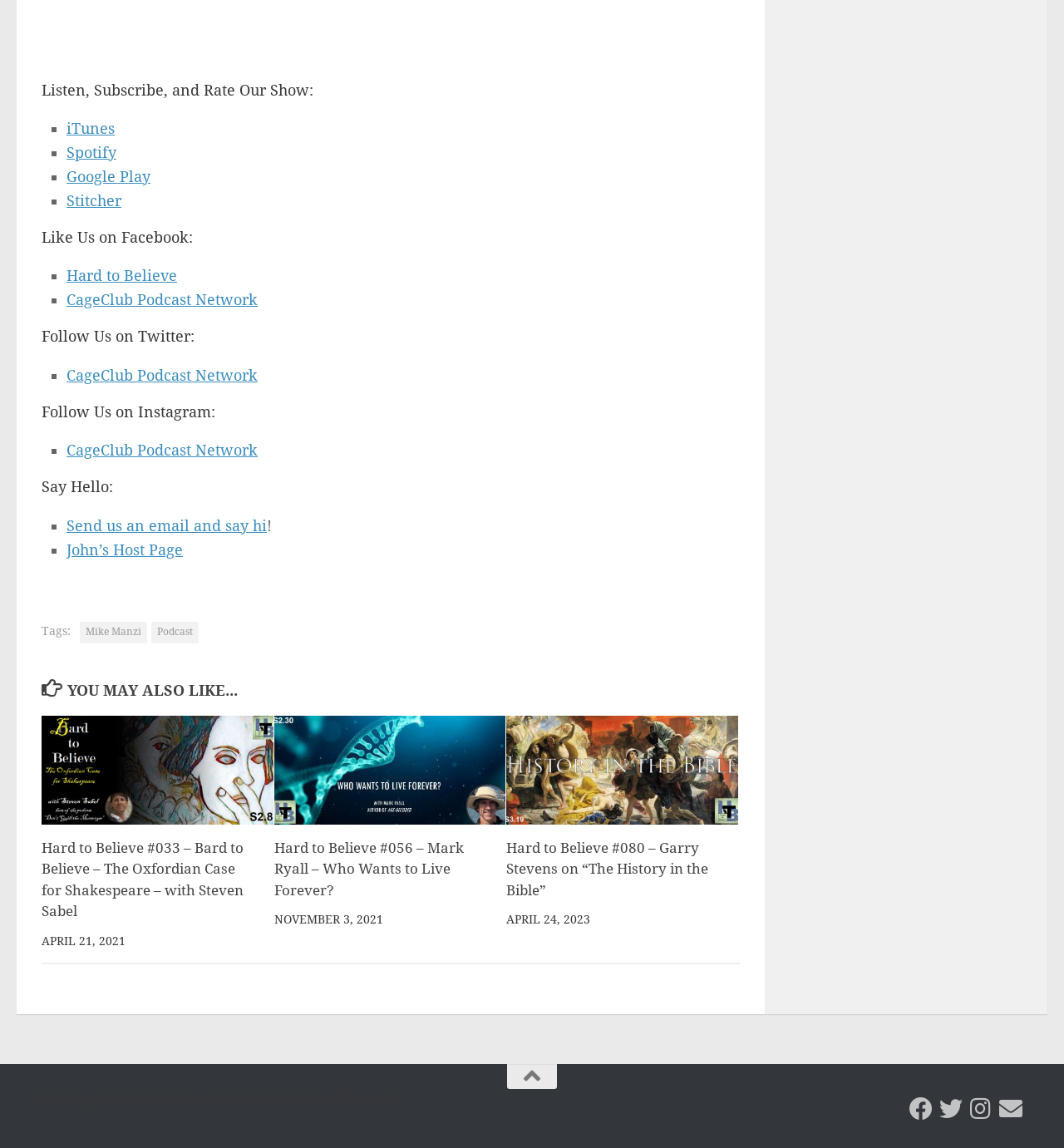Kindly provide the bounding box coordinates of the section you need to click on to fulfill the given instruction: "Subscribe to iTunes".

[0.062, 0.105, 0.108, 0.12]